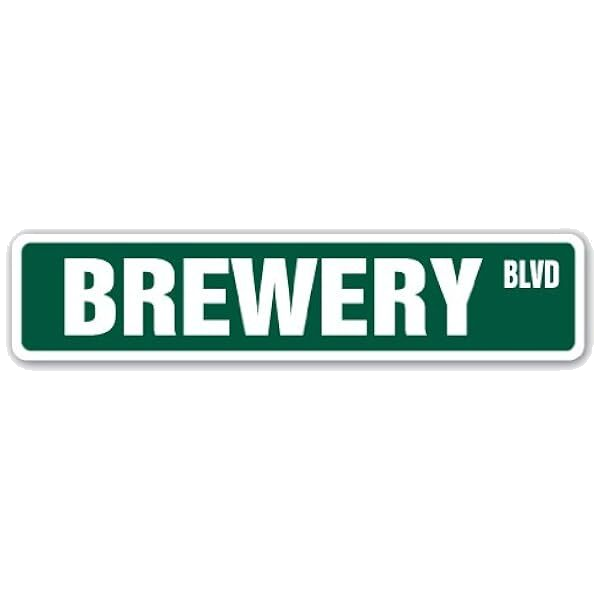Provide a comprehensive description of the image.

The image features a street sign prominently displaying "BREWERY BLVD" in bold, white letters against a green background. This sign signifies a street, likely located near various breweries, making it an ideal destination for beer enthusiasts. The design is clean and straightforward, emphasizing the word "BREWERY" to attract attention and guide visitors to a vibrant area known for its craft beer offerings. This signage sets the scene for a journey or adventure into the world of breweries, aligning perfectly with a premium transportation service offering brewery tours.